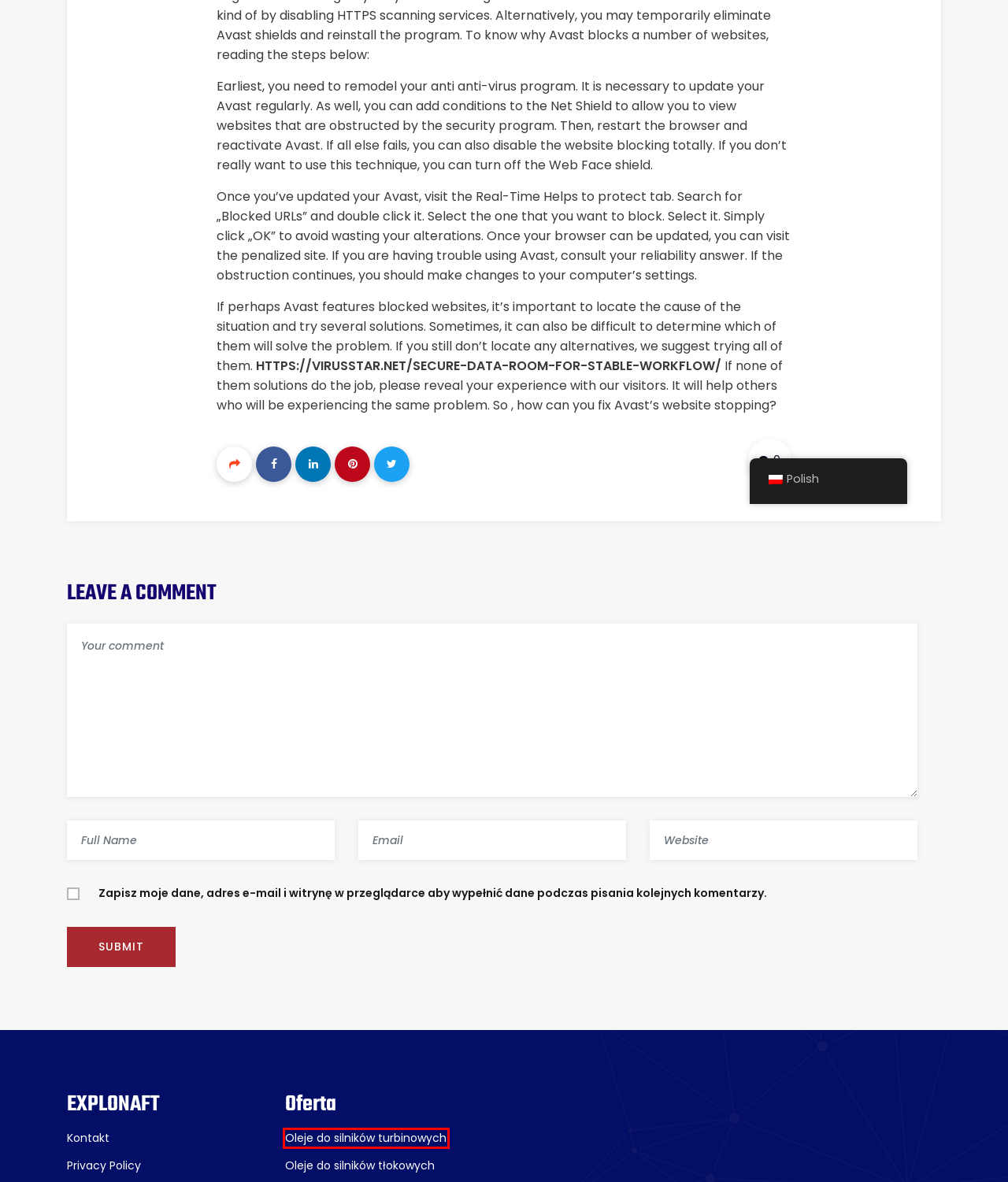Please examine the screenshot provided, which contains a red bounding box around a UI element. Select the webpage description that most accurately describes the new page displayed after clicking the highlighted element. Here are the candidates:
A. O EXPLONAFT – explonaft.com.pl
B. Oleje do silników tłokowych – explonaft.com.pl
C. Techniq – explonaft.com.pl
D. explonaft.com.pl – ​Oleje, smary i ciecze eksploatacyjne dla techniki wojskowej i lotnictwa
E. Privacy Policy – explonaft.com.pl
F. Oleje do silników turbinowych – explonaft.com.pl
G. Ciecze hydrauliczne – explonaft.com.pl
H. Secure data room for stable workflow – virusstar

F